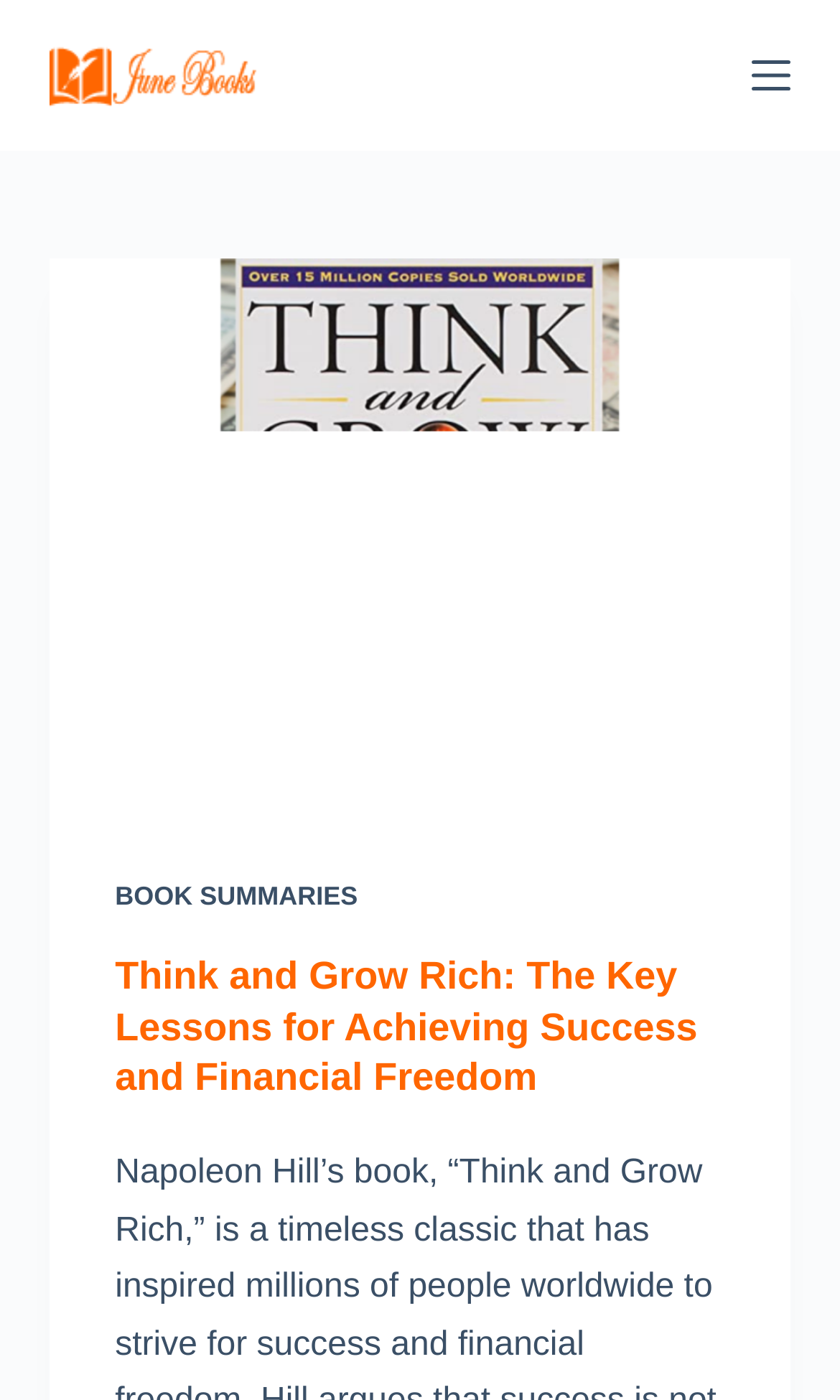Please respond in a single word or phrase: 
What is the name of the book with a cover image?

Think and Grow Rich